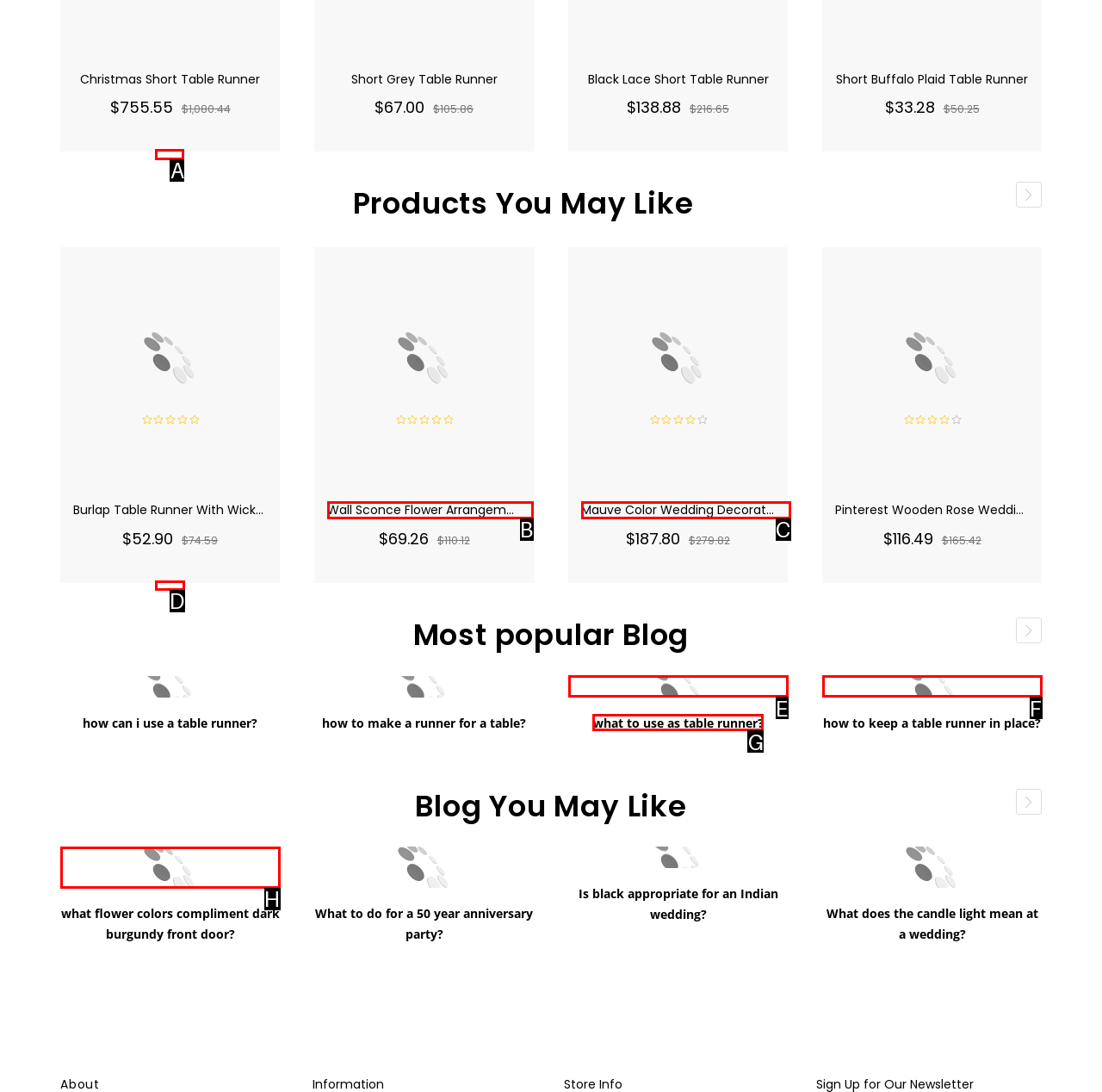Which HTML element should be clicked to fulfill the following task: Click the 'ADD TO CART' button for 'Christmas Short Table Runner'?
Reply with the letter of the appropriate option from the choices given.

A